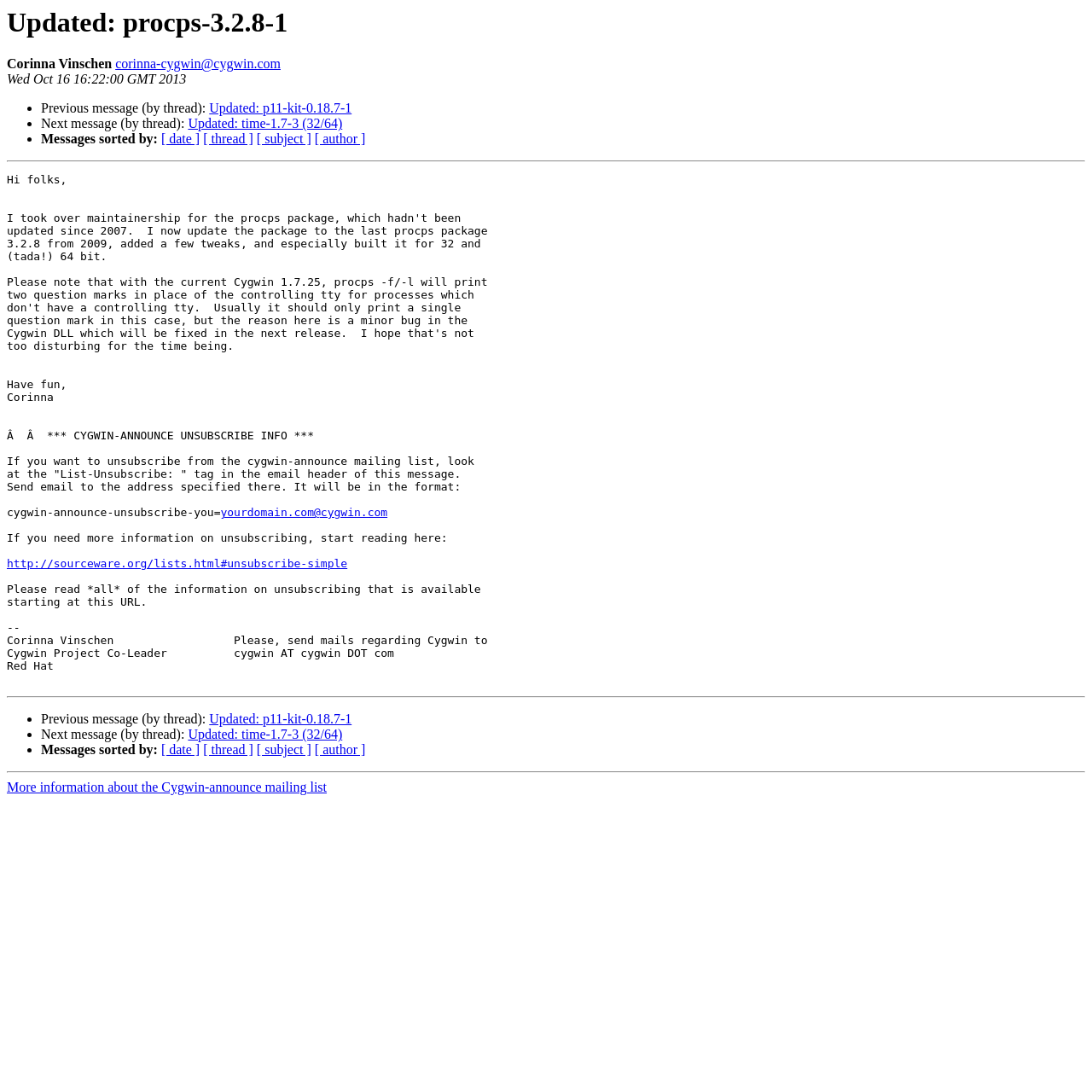Identify the bounding box coordinates of the section that should be clicked to achieve the task described: "Sort messages by date".

[0.148, 0.121, 0.183, 0.134]